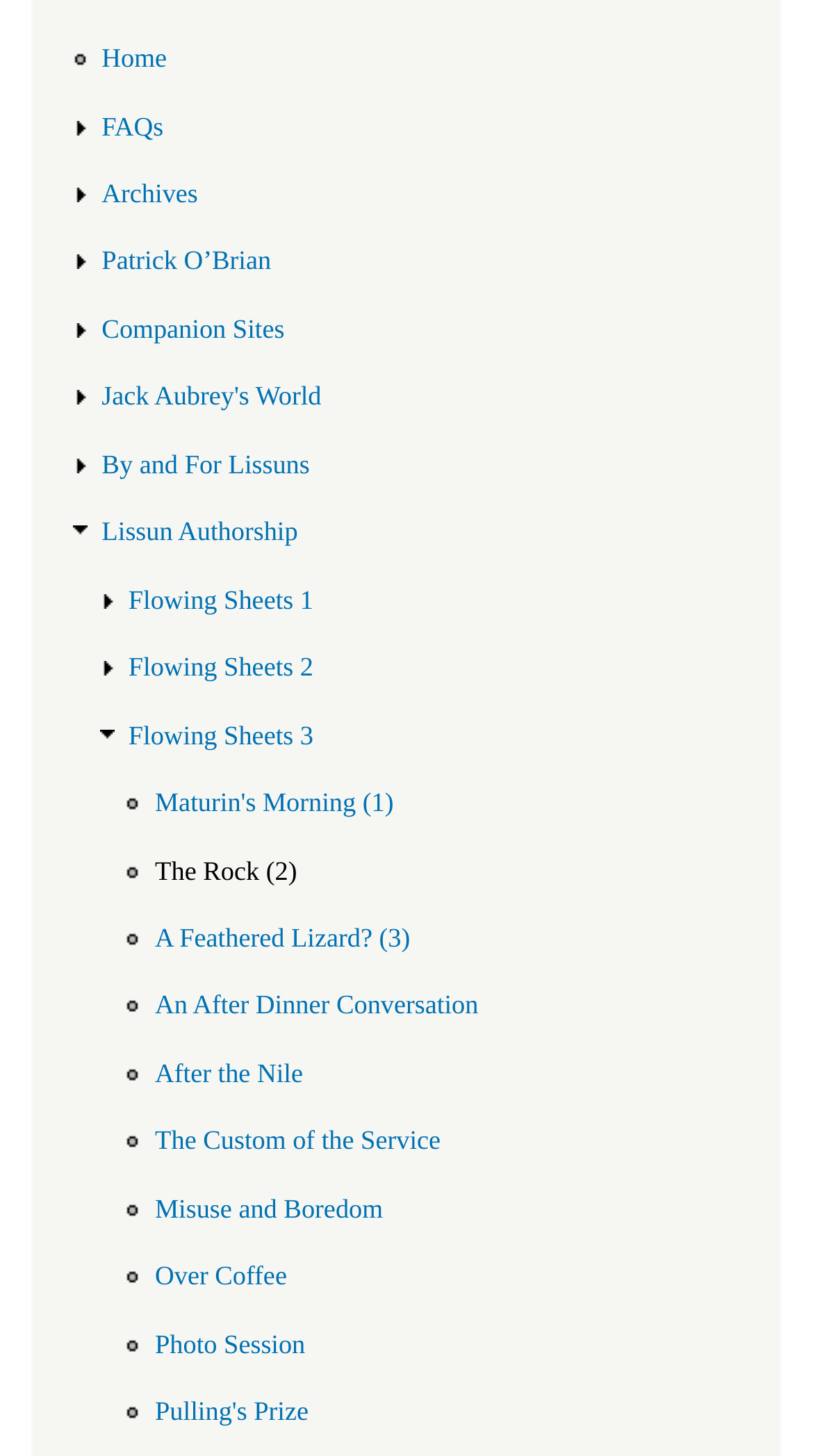Kindly determine the bounding box coordinates of the area that needs to be clicked to fulfill this instruction: "read Flowing Sheets 1".

[0.158, 0.388, 0.385, 0.436]